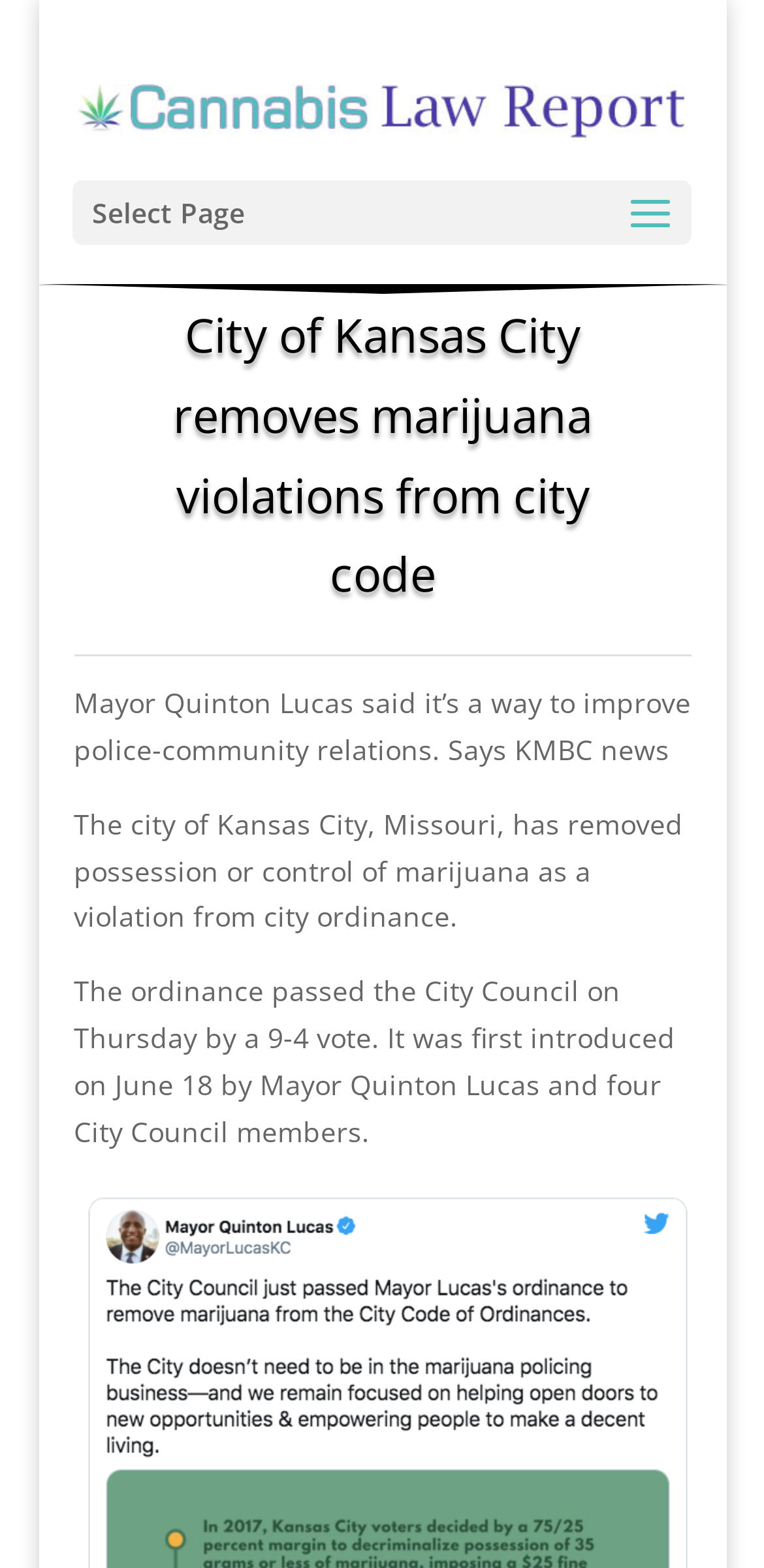Explain the webpage's design and content in an elaborate manner.

The webpage is about the City of Kansas City, Missouri, removing possession or control of marijuana as a violation from city ordinance. At the top left of the page, there is a link to "Cannabis Law Report" accompanied by an image with the same name. Below this, there is a dropdown menu labeled "Select Page". 

The main content of the page is divided into sections, with a prominent heading "City of Kansas City removes marijuana violations from city code" located near the top center of the page. 

Below the heading, there are three paragraphs of text. The first paragraph mentions Mayor Quinton Lucas' statement about improving police-community relations, citing KMBC news. The second paragraph explains the removal of marijuana possession or control as a violation from city ordinance. The third paragraph provides more details about the ordinance, including its passage by the City Council and its introduction by Mayor Quinton Lucas and four City Council members.